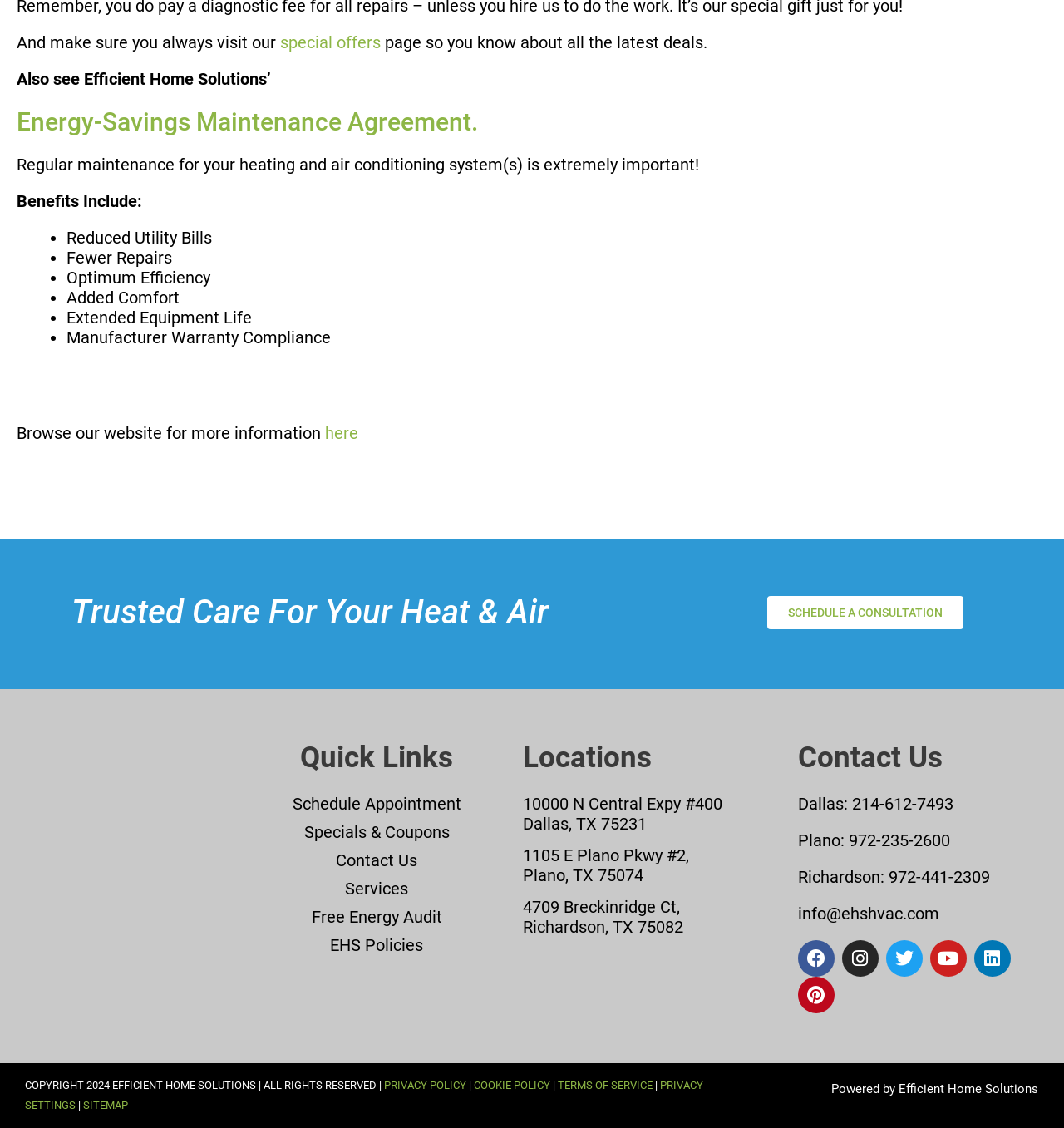Find the bounding box coordinates of the element I should click to carry out the following instruction: "Click on 'special offers'".

[0.263, 0.029, 0.358, 0.047]